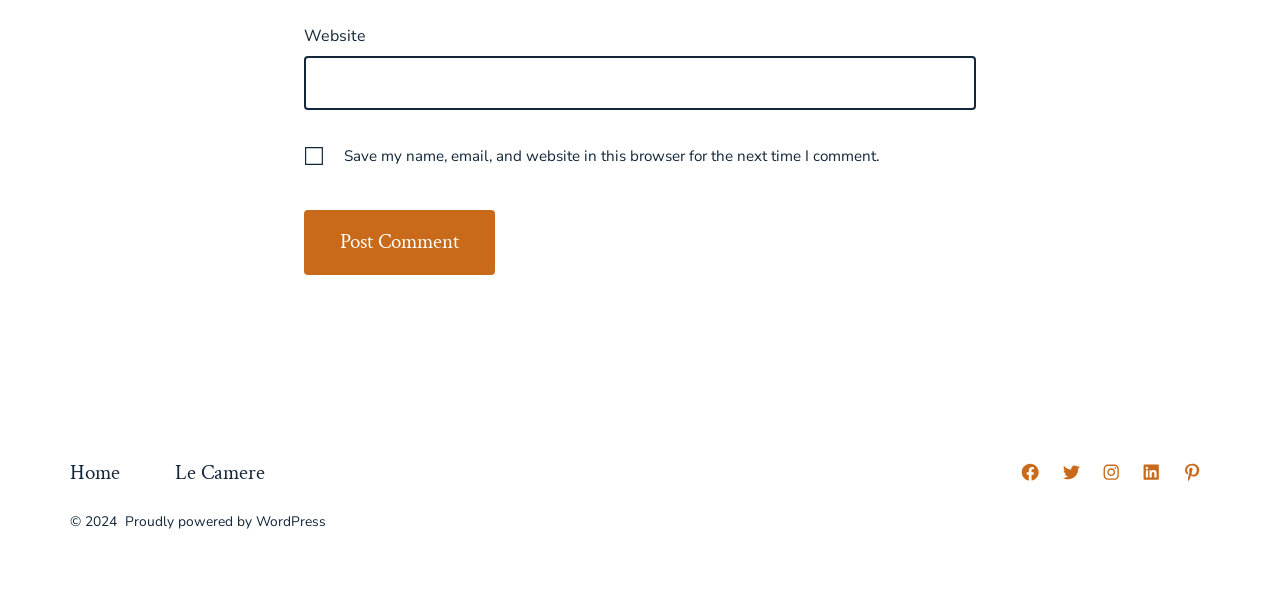Answer the question in a single word or phrase:
What social media platforms are linked in the footer?

Facebook, Twitter, Instagram, LinkedIn, Pinterest